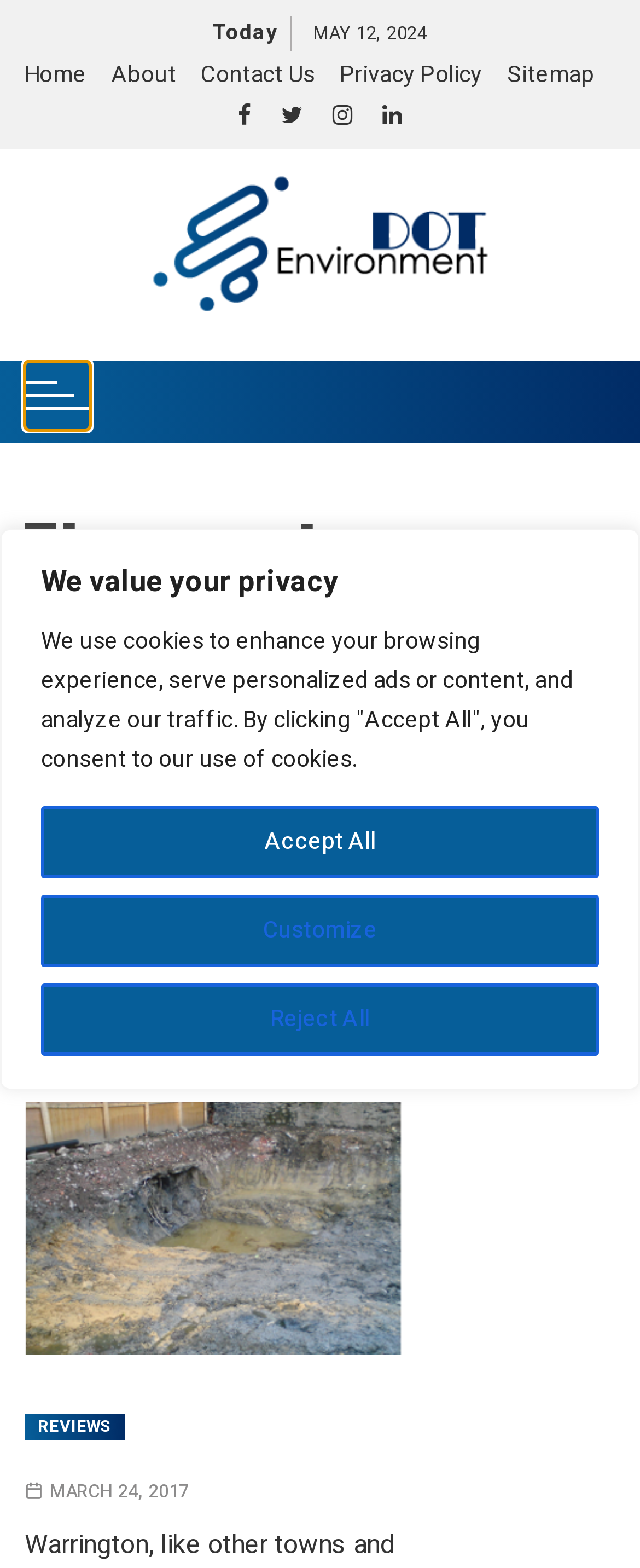Please indicate the bounding box coordinates of the element's region to be clicked to achieve the instruction: "visit Twitter page". Provide the coordinates as four float numbers between 0 and 1, i.e., [left, top, right, bottom].

None